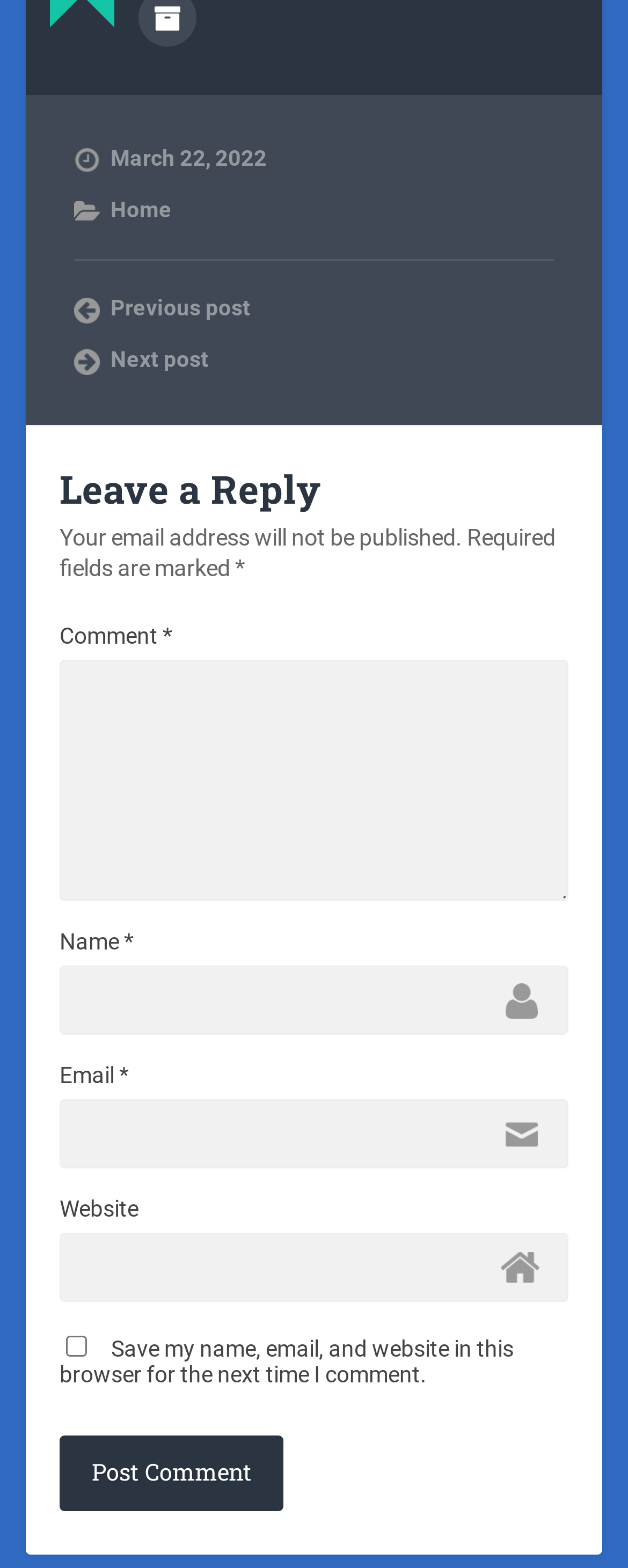Given the element description: "parent_node: Website name="url"", predict the bounding box coordinates of the UI element it refers to, using four float numbers between 0 and 1, i.e., [left, top, right, bottom].

[0.095, 0.787, 0.905, 0.831]